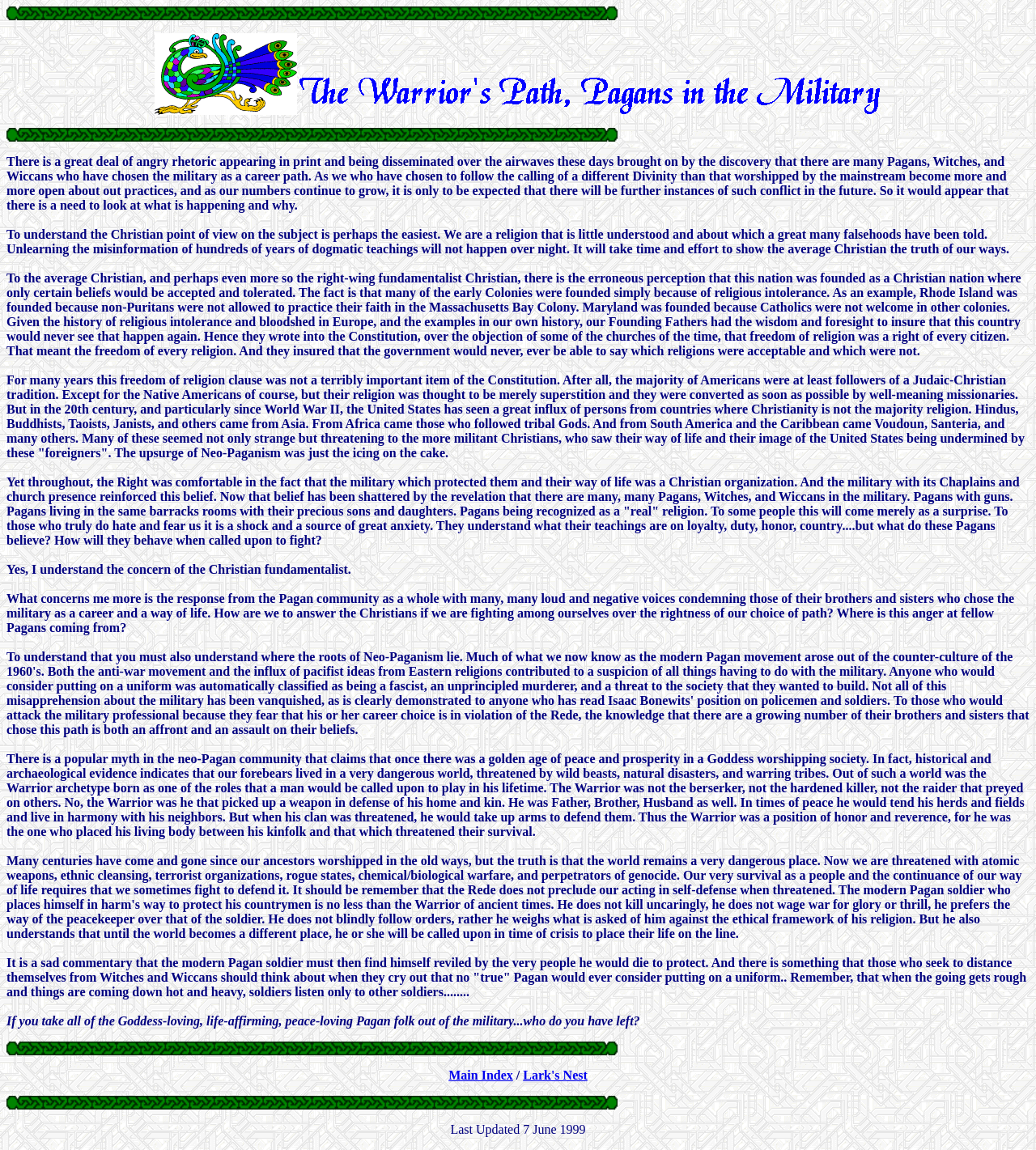What is the purpose of the military according to the Warrior archetype?
Using the image, answer in one word or phrase.

Defense of home and kin